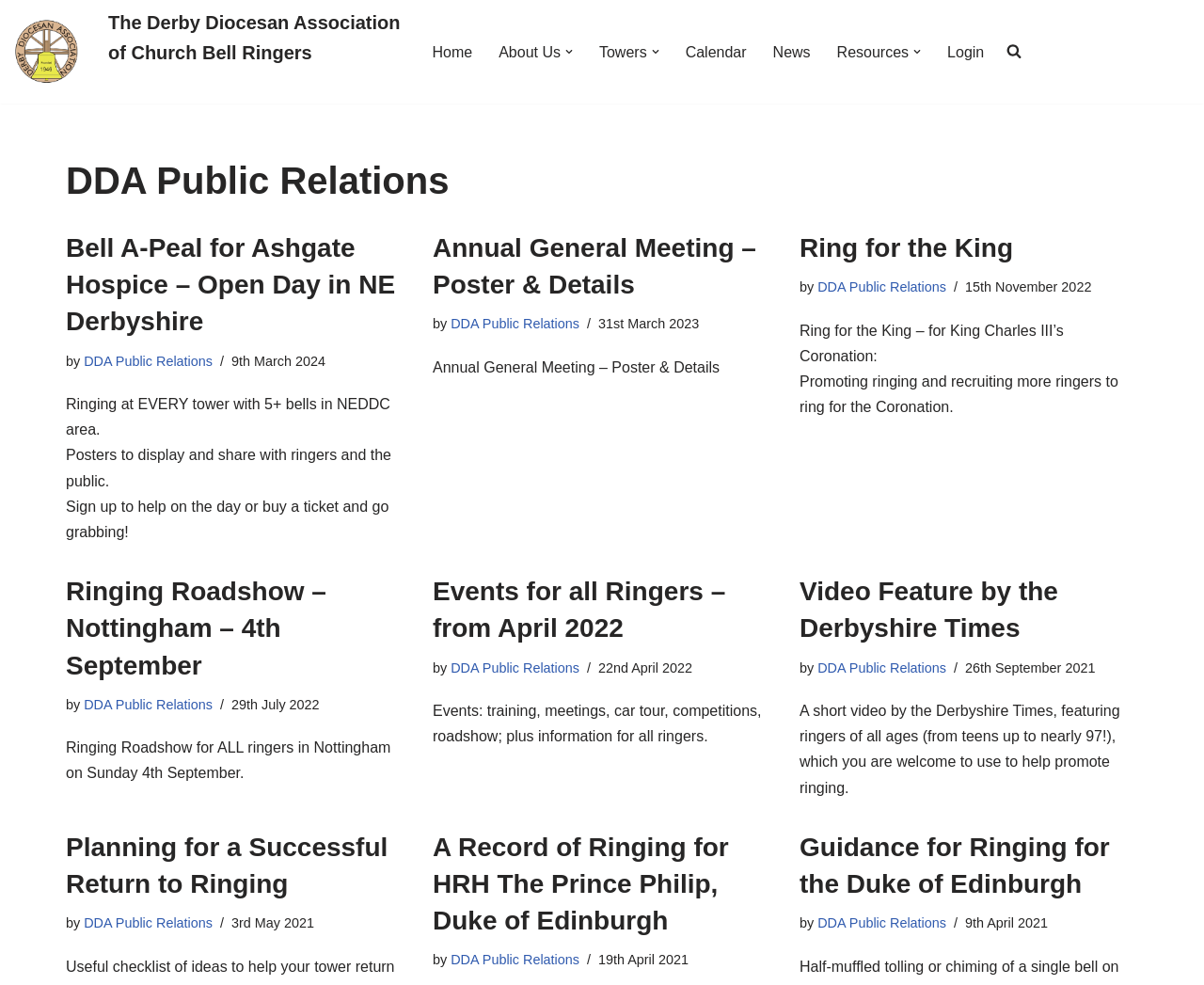What is the name of the organization?
Please answer the question as detailed as possible.

The name of the organization can be found in the heading 'DDA Public Relations' at the top of the webpage, which suggests that the webpage is related to the Derby Diocesan Association.